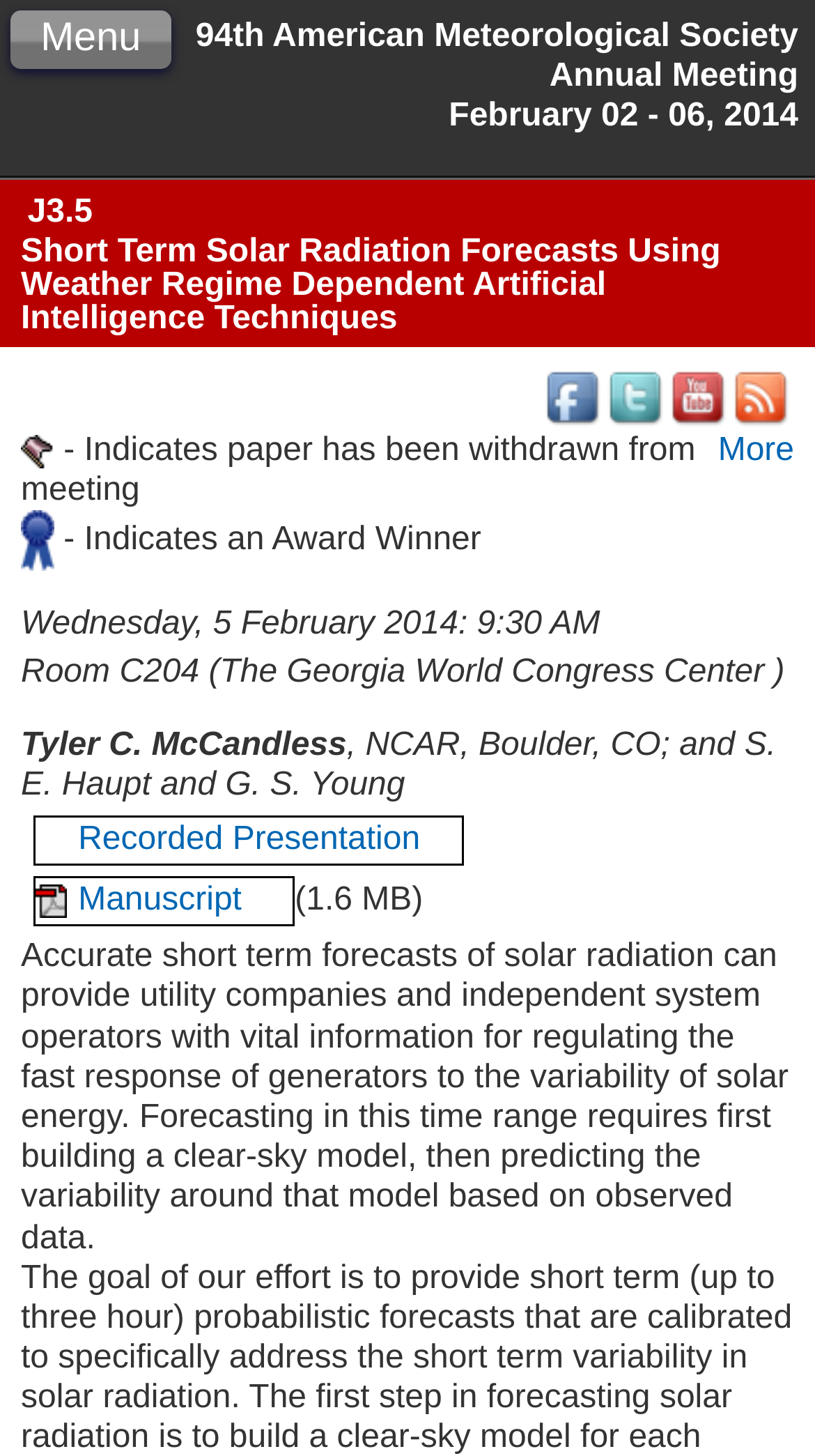Please mark the clickable region by giving the bounding box coordinates needed to complete this instruction: "Click the Menu button".

[0.013, 0.007, 0.21, 0.047]